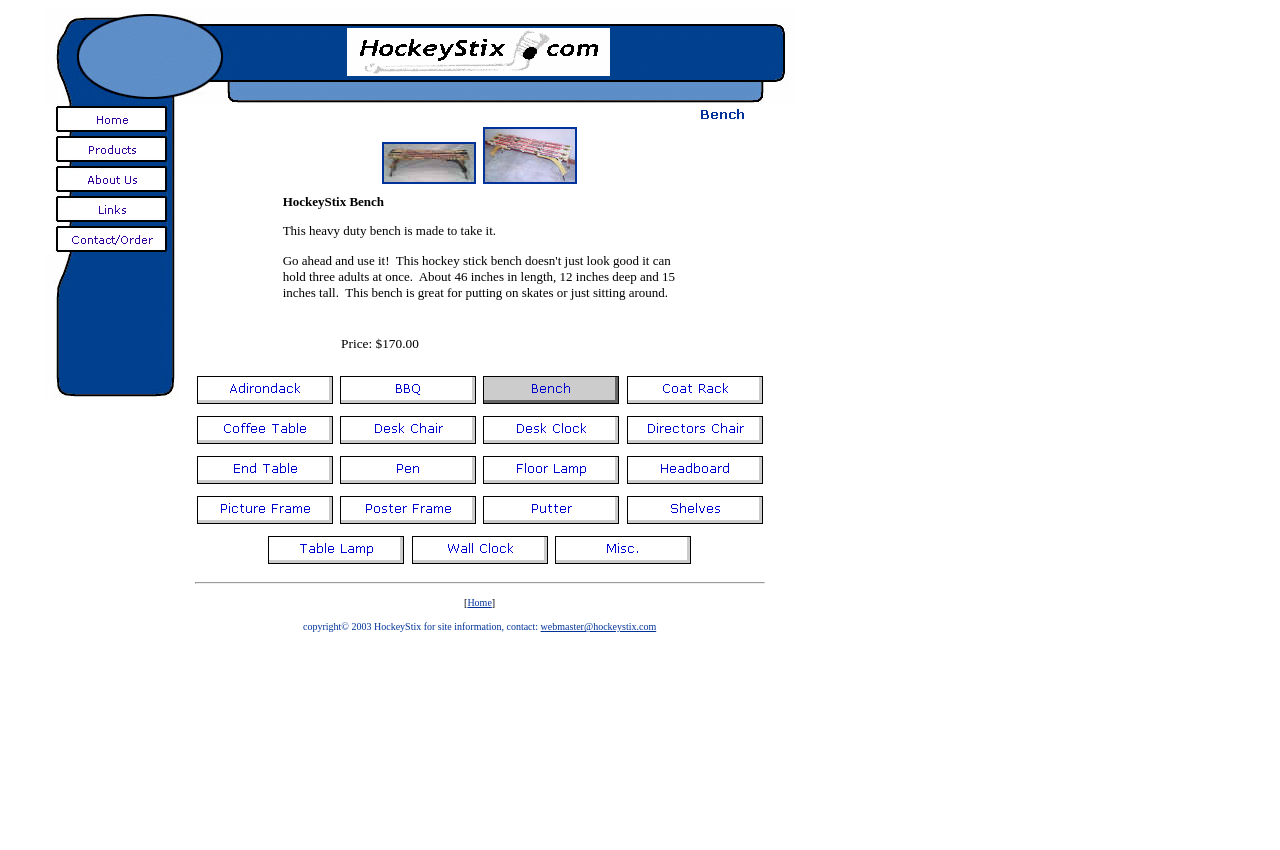What is the price of the Hockey Stick Bench?
Provide a detailed answer to the question using information from the image.

I found the price of the Hockey Stick Bench by reading the text description of the product, which states 'Price: $170.00'.